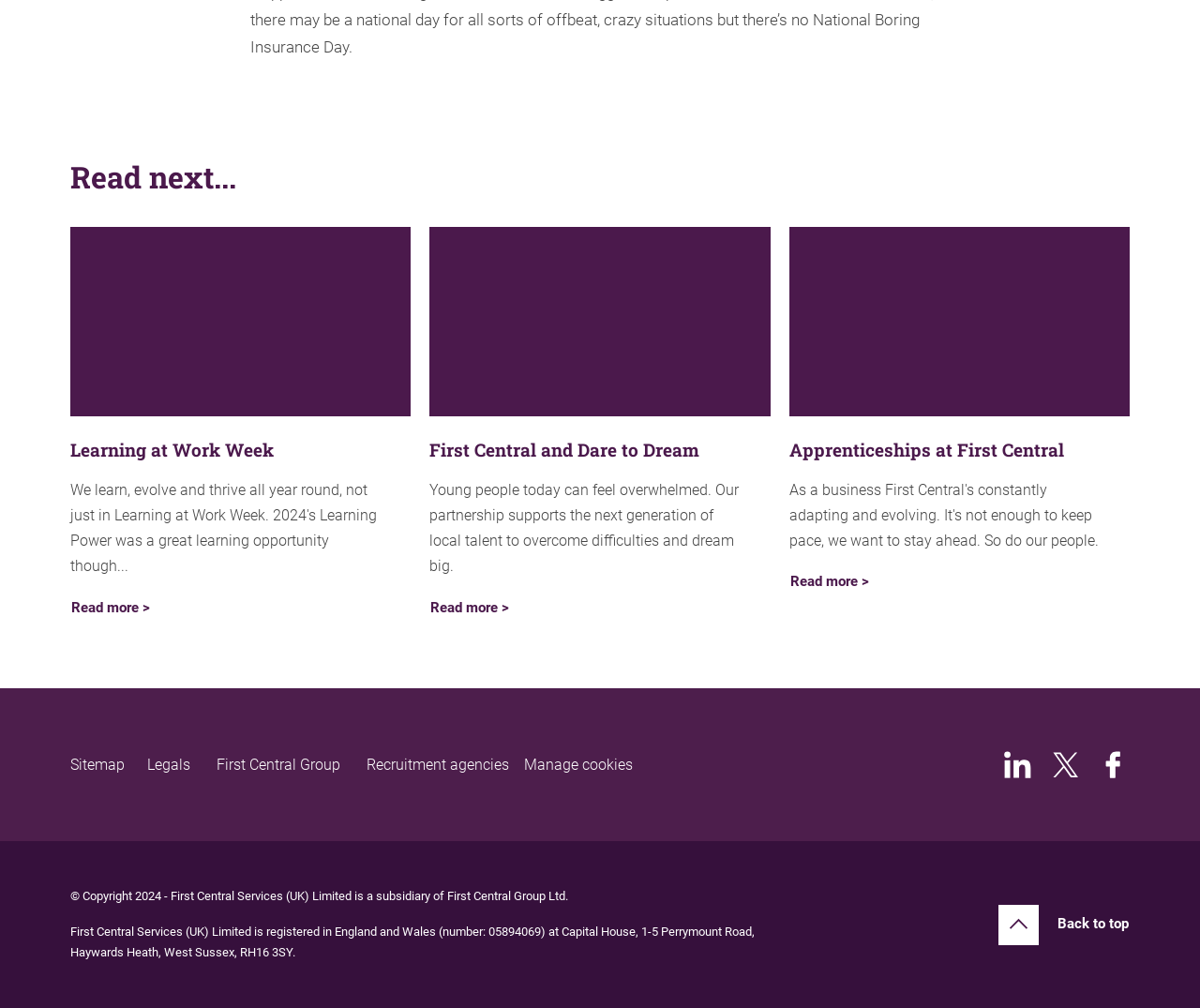Locate the bounding box coordinates of the clickable part needed for the task: "Read more about Learning at Work Week".

[0.059, 0.59, 0.126, 0.616]